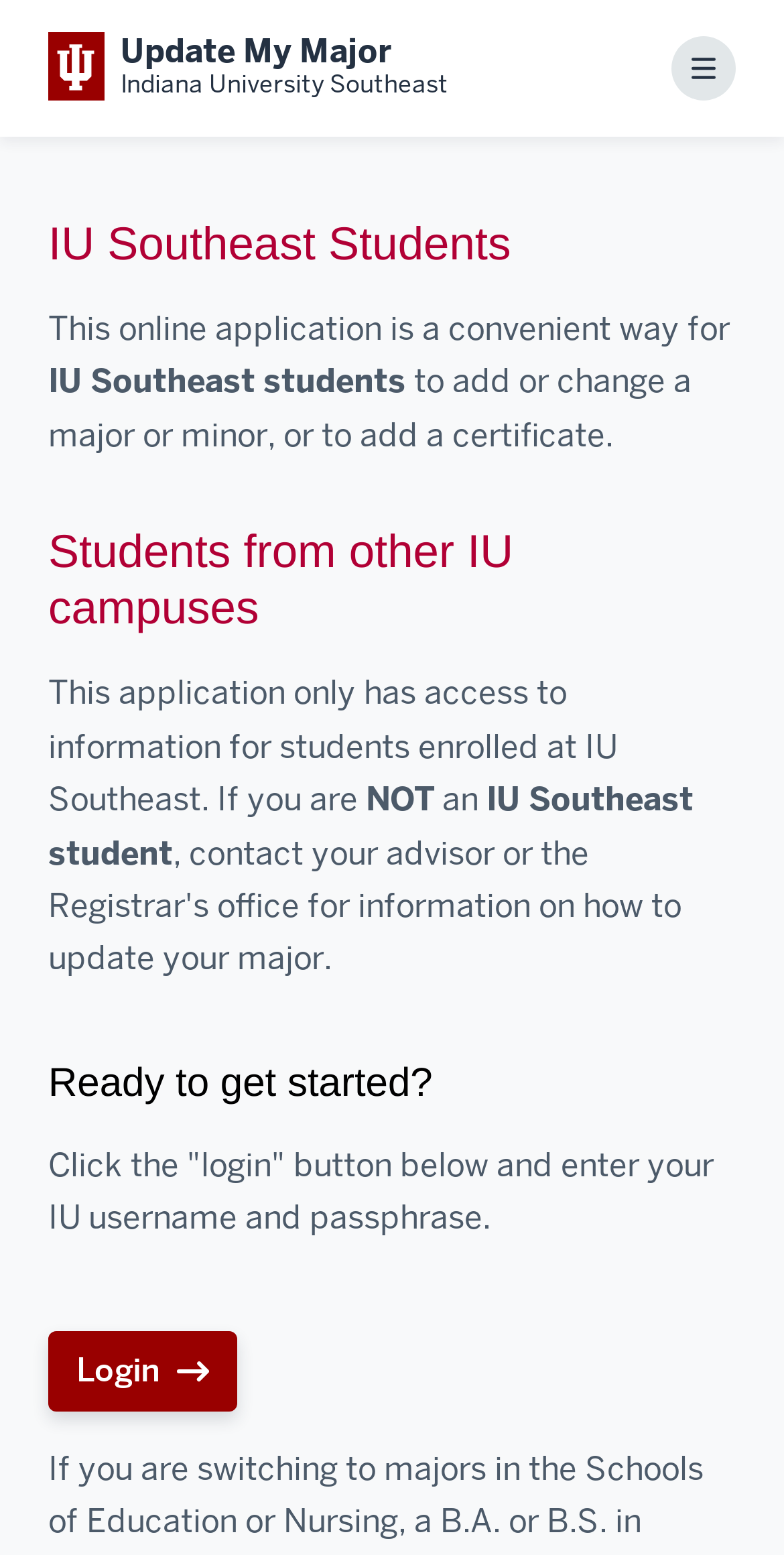What is required to start the application process?
Using the visual information from the image, give a one-word or short-phrase answer.

IU username and passphrase